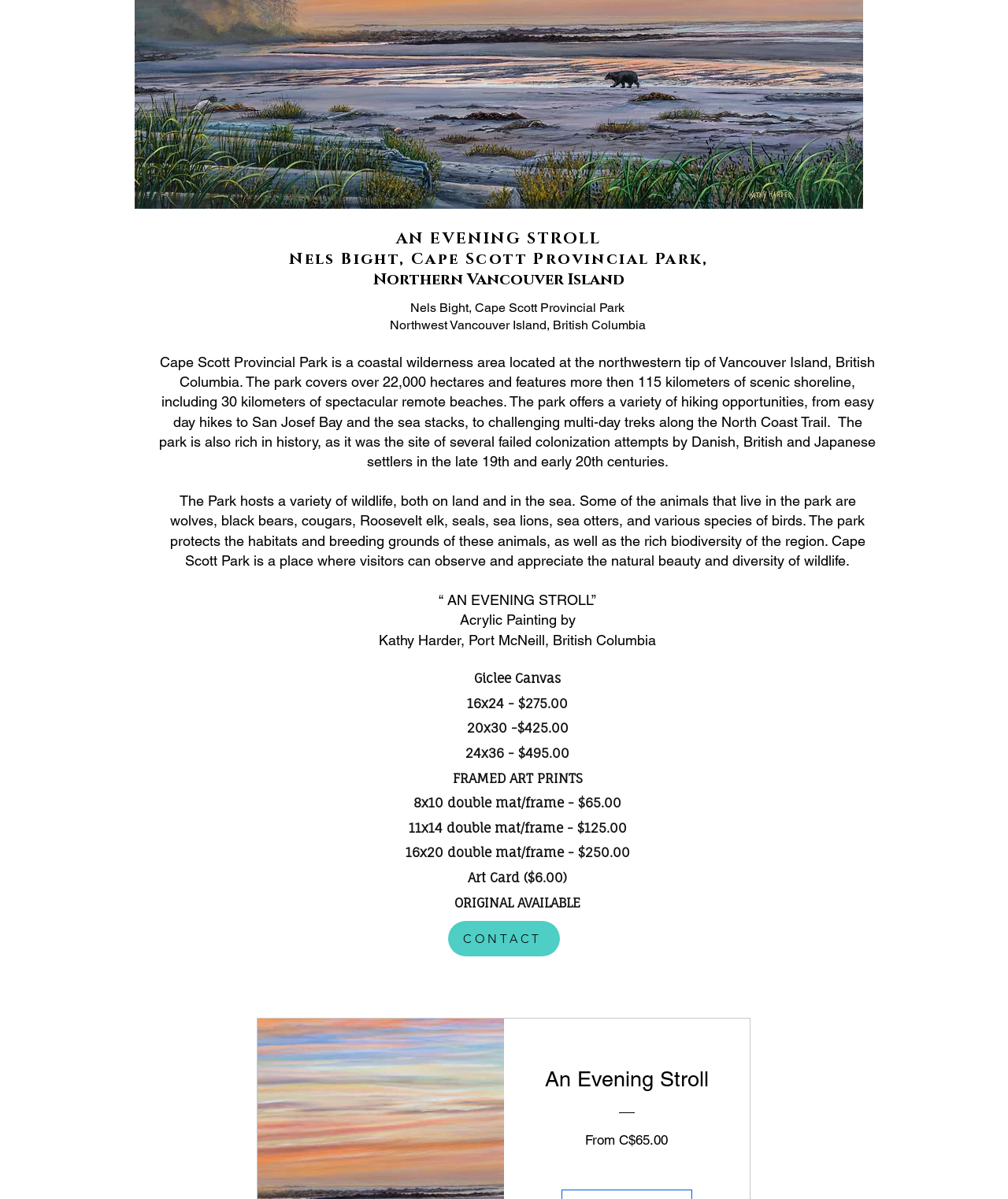Give the bounding box coordinates for the element described as: "CONTACT".

[0.445, 0.768, 0.555, 0.798]